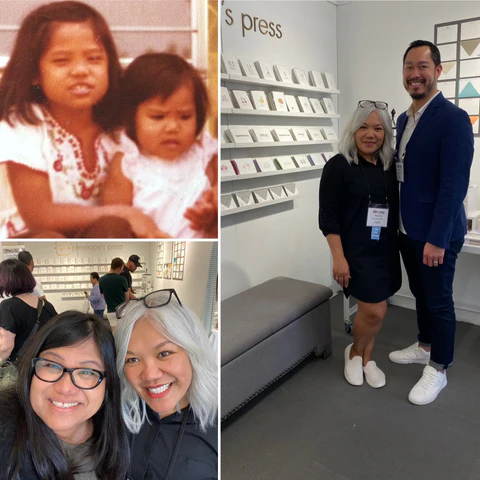In what year was Penelope's Press officially launched?
Could you answer the question in a detailed manner, providing as much information as possible?

The answer can be found in the caption, which mentions that Penelope's Press, their letterpress studio, was officially launched in 2009.